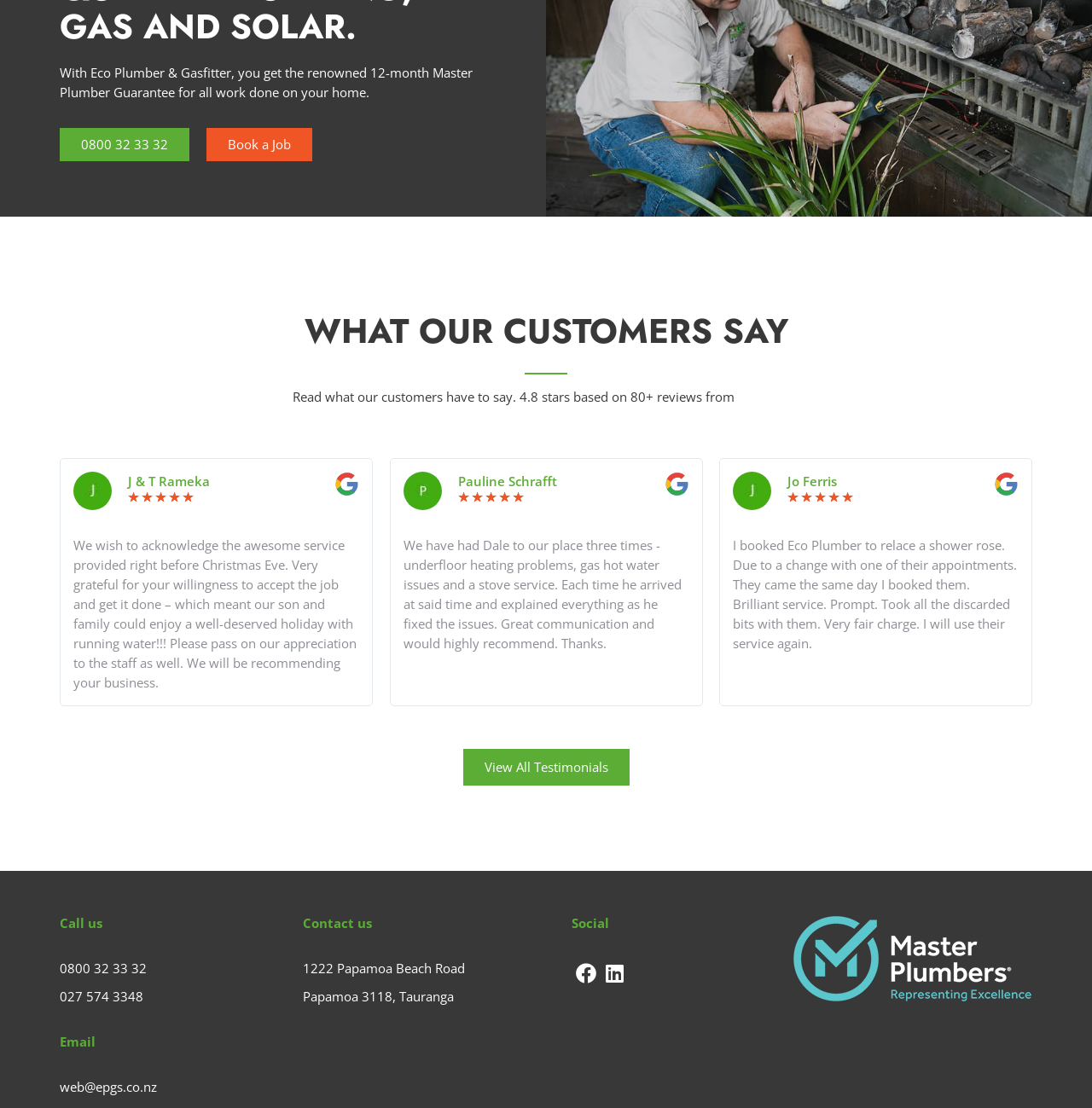What is the rating based on the number of reviews?
Look at the image and answer with only one word or phrase.

4.8 stars